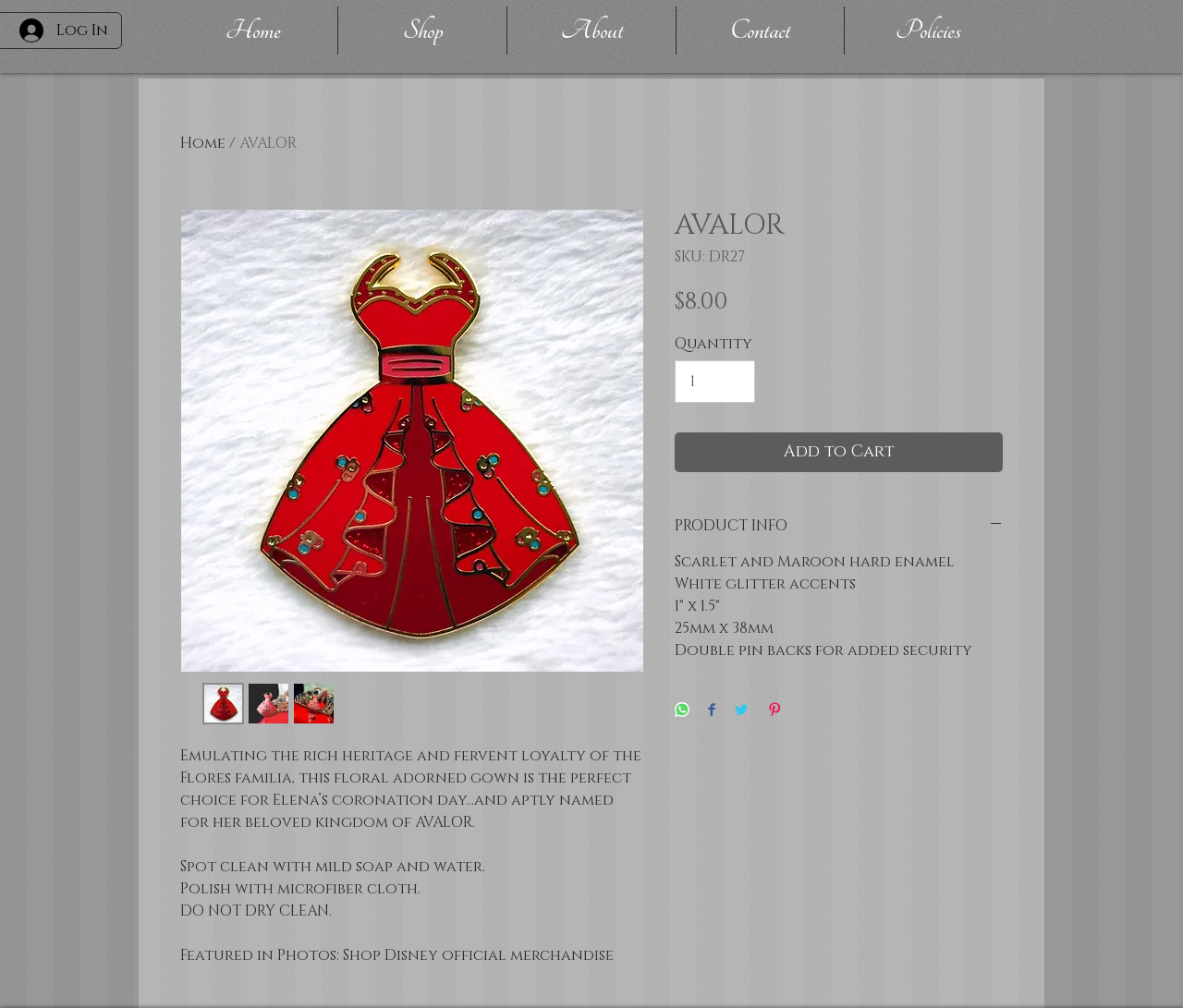Could you indicate the bounding box coordinates of the region to click in order to complete this instruction: "Log in to the website".

[0.005, 0.013, 0.102, 0.048]